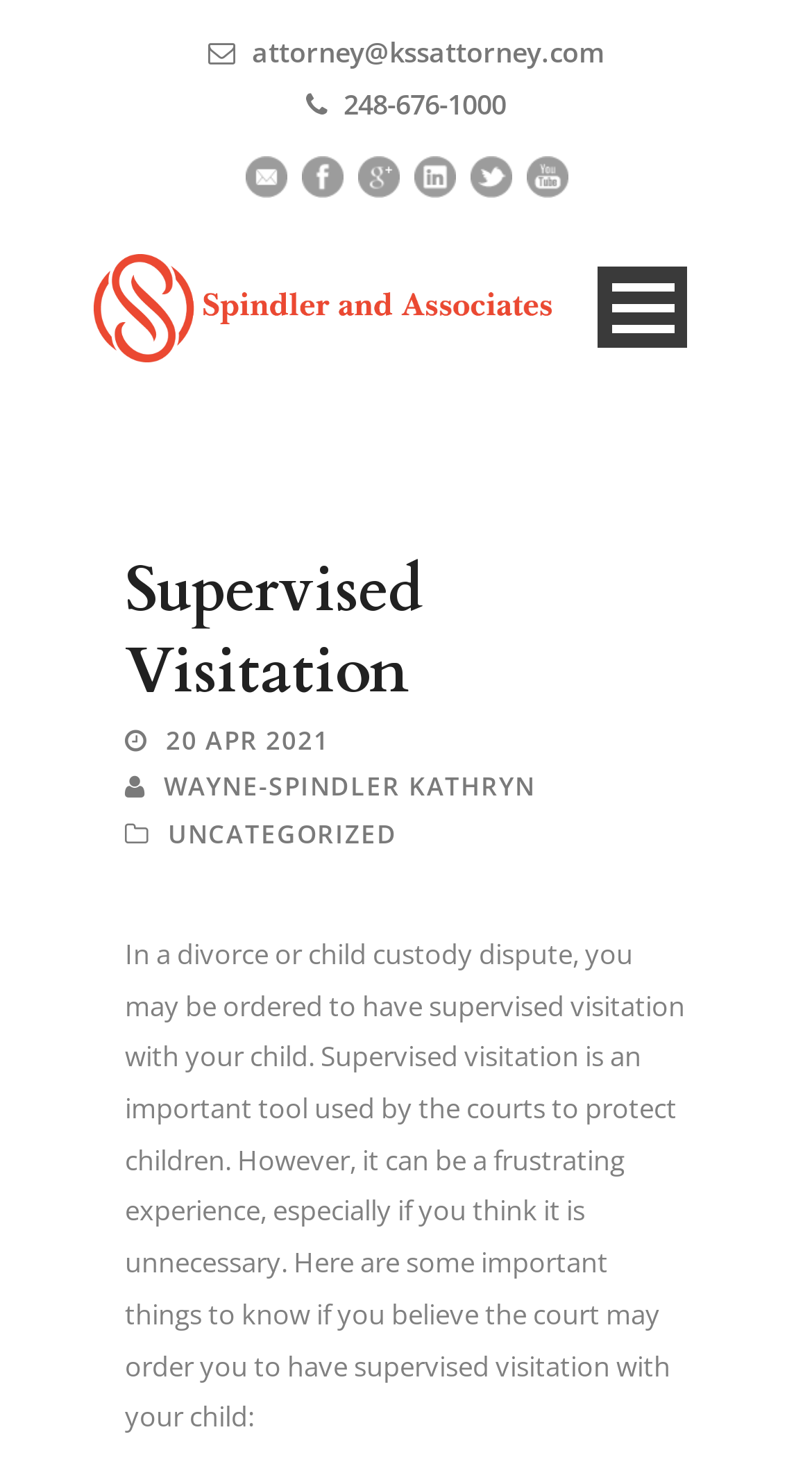Offer a detailed explanation of the webpage layout and contents.

This webpage is about supervised visitation in divorce or child custody disputes. At the top, there is a header section with the law firm's name, "Supervised Visitation - Spindler and Associates". Below this, there is a section with the law firm's contact information, including an email address, phone number, and social media links represented by icons. 

On the left side, there is a navigation menu with links to various sections of the website, including "Attorneys", "Michigan Practice", "Alabama Practice", "Resources", "Legal Blog", and "Contact Us". 

In the main content area, there is a heading "Supervised Visitation" followed by a brief description of the topic, including a date "20 APR 2021" and author "WAYNE-SPINDLER KATHRYN" on the right side. Below this, there is a longer paragraph of text that explains what supervised visitation is, its purpose, and what to expect if the court orders it.